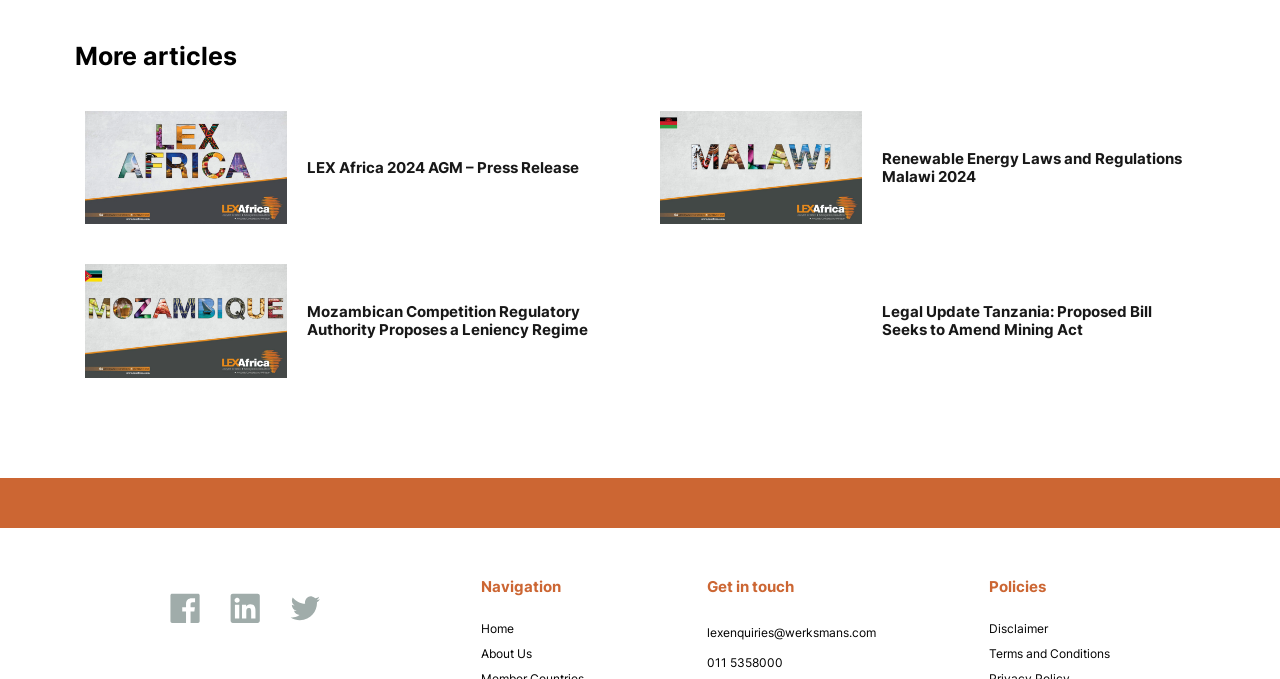Please identify the bounding box coordinates of the element's region that should be clicked to execute the following instruction: "Navigate to the 'Home' page". The bounding box coordinates must be four float numbers between 0 and 1, i.e., [left, top, right, bottom].

[0.375, 0.907, 0.536, 0.943]